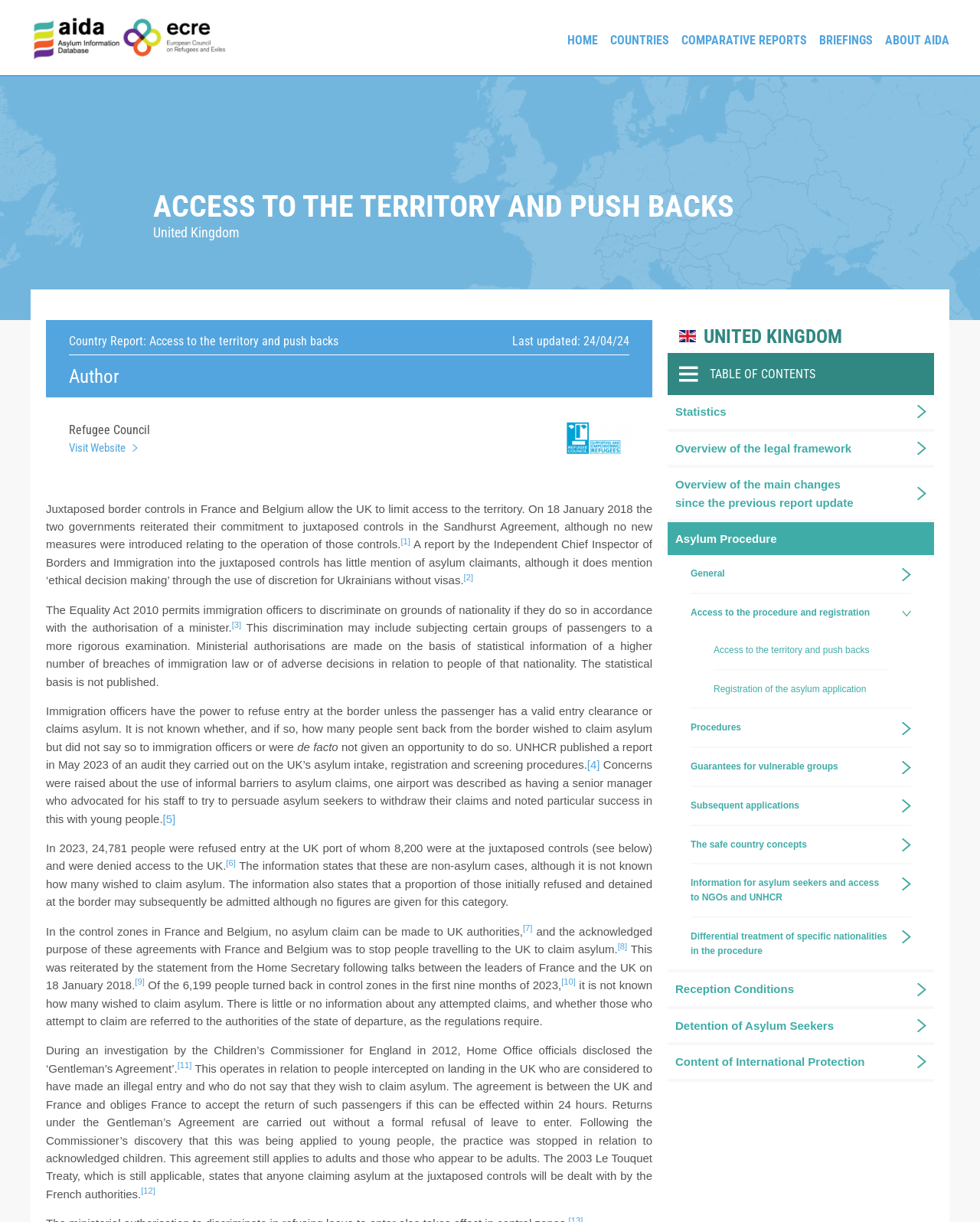What is the name of the organization that published a report in May 2023?
Using the screenshot, give a one-word or short phrase answer.

UNHCR